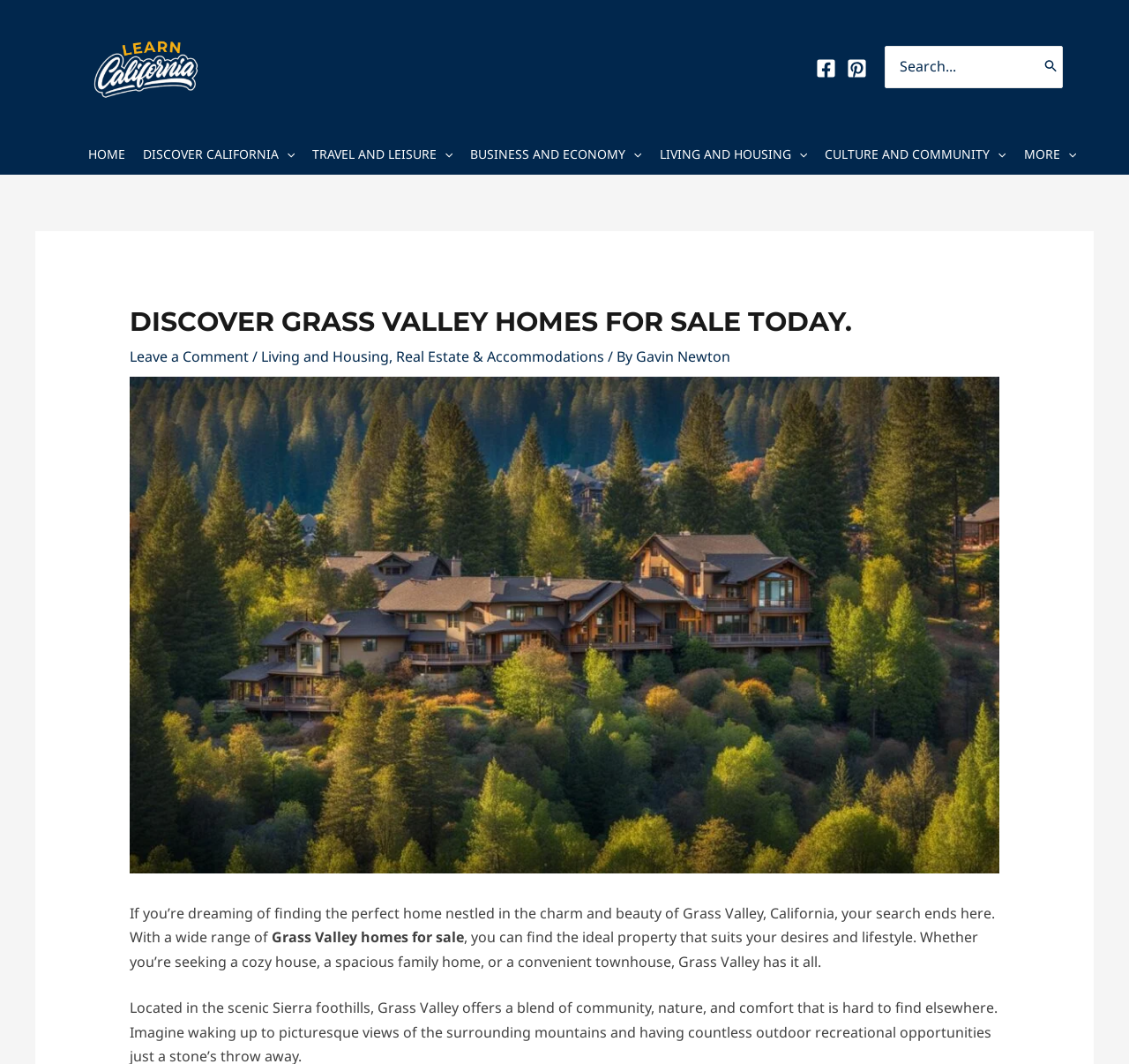Kindly determine the bounding box coordinates of the area that needs to be clicked to fulfill this instruction: "Read about living and housing".

[0.231, 0.326, 0.344, 0.344]